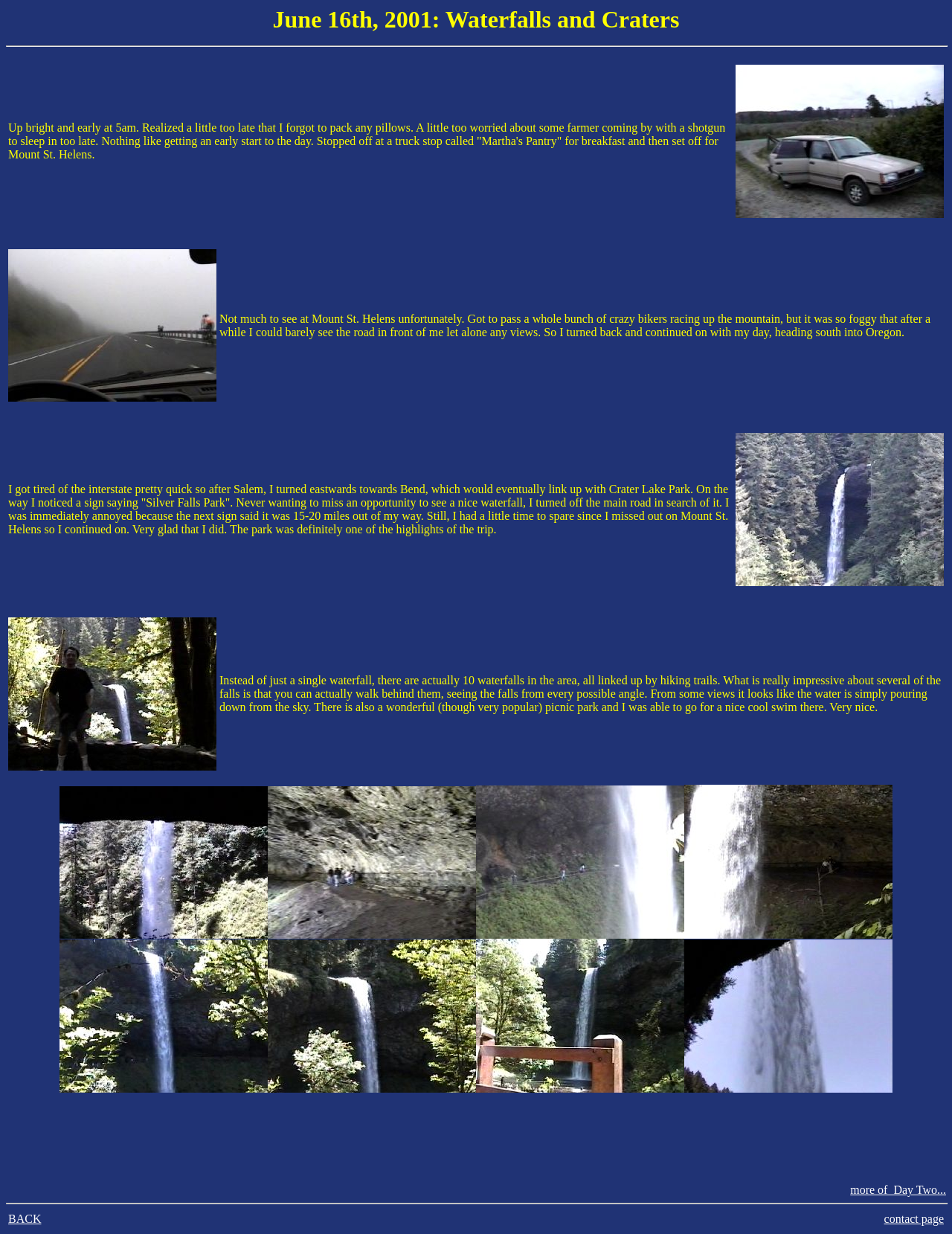How many tables are on this webpage?
Answer the question with a single word or phrase by looking at the picture.

5